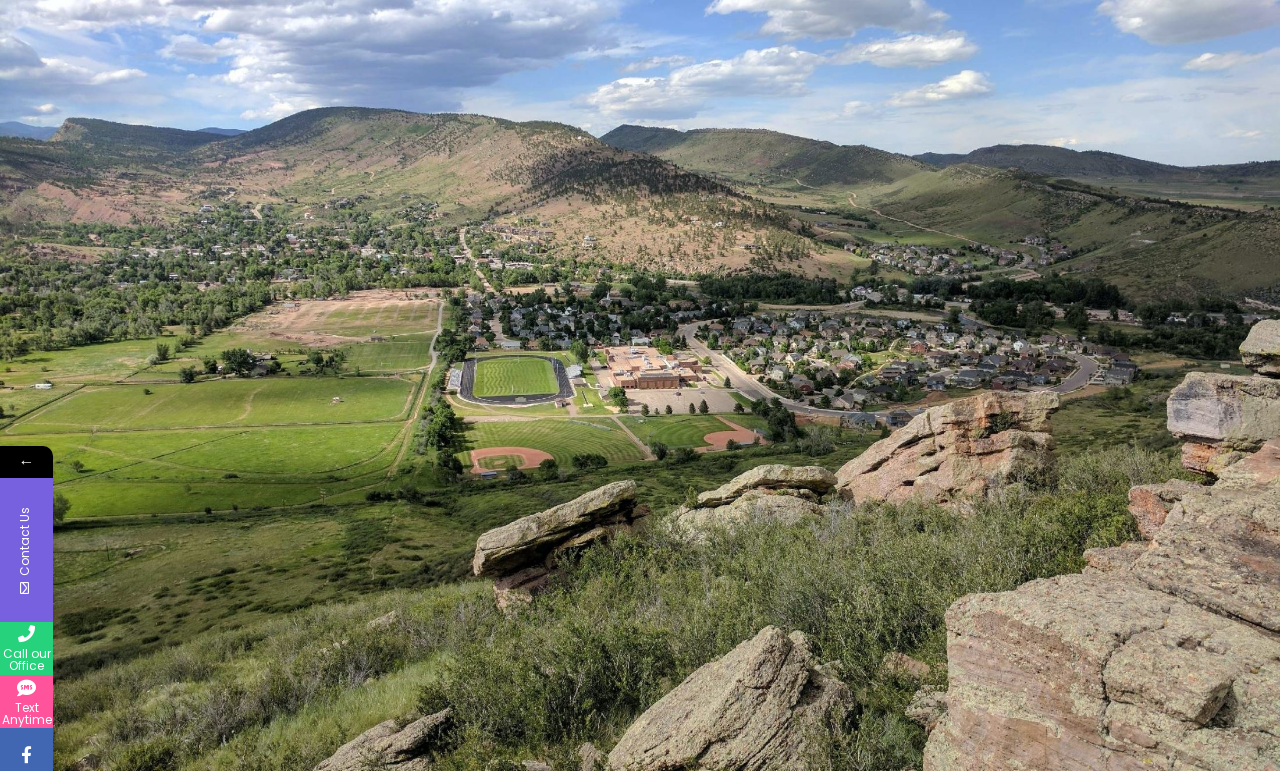Determine the bounding box coordinates of the UI element described below. Use the format (top-left x, top-left y, bottom-right x, bottom-right y) with floating point numbers between 0 and 1: President Obama

None